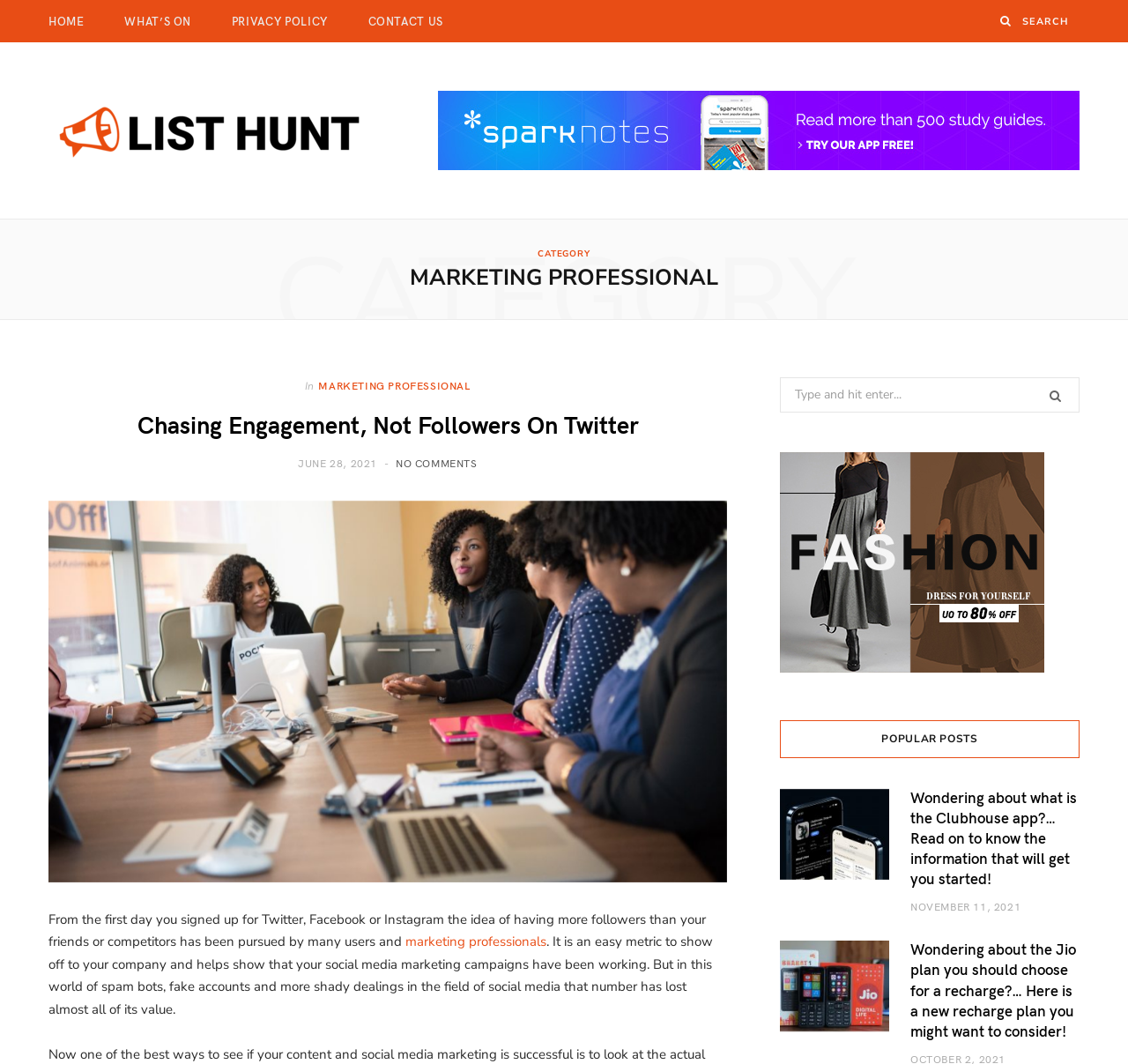Please locate the bounding box coordinates for the element that should be clicked to achieve the following instruction: "Search for something". Ensure the coordinates are given as four float numbers between 0 and 1, i.e., [left, top, right, bottom].

[0.906, 0.007, 0.957, 0.033]